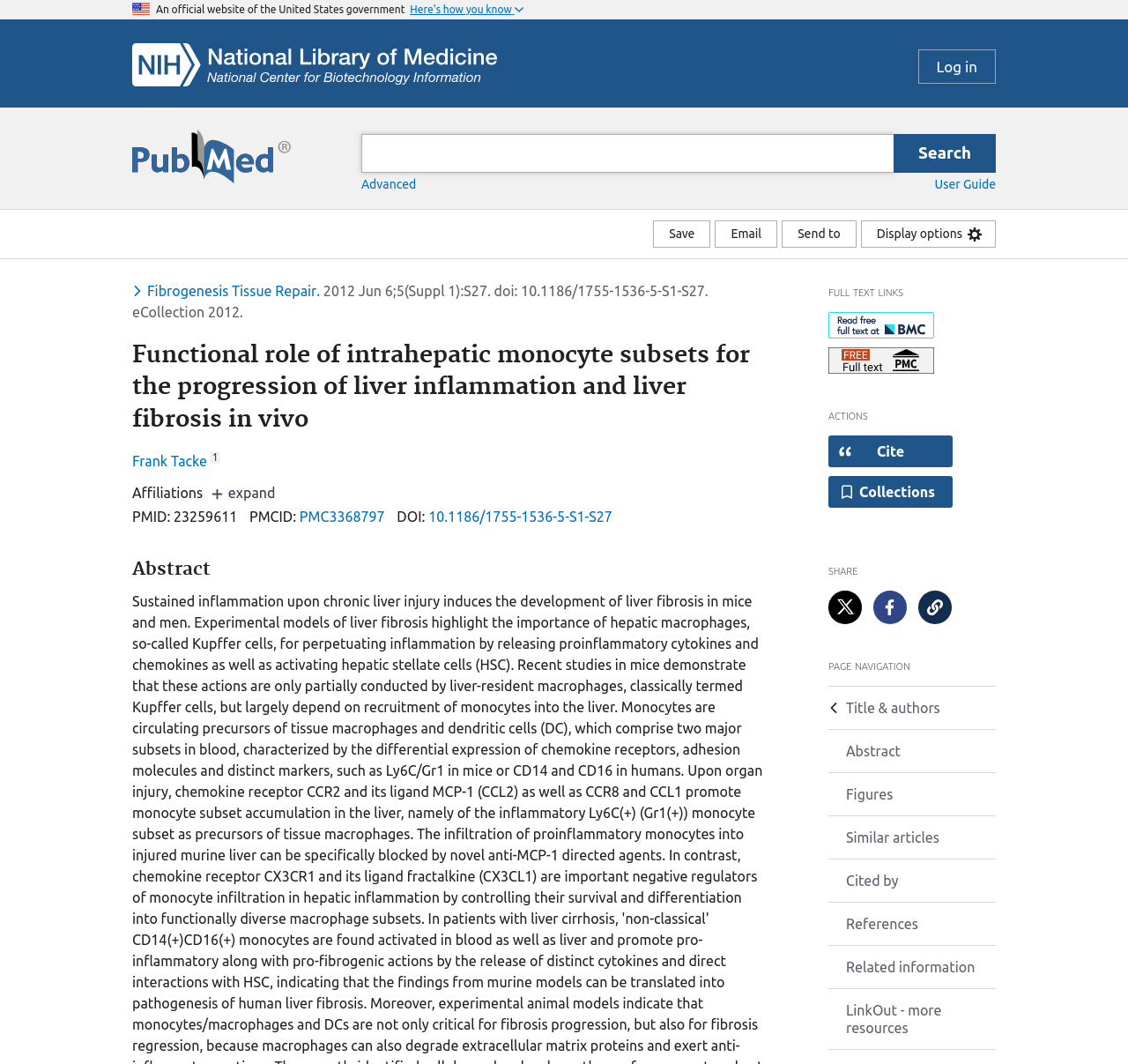What is the PMID of the article?
Offer a detailed and full explanation in response to the question.

The PMID of the article is '23259611', which is a strong element with a bounding box of [0.154, 0.478, 0.21, 0.493]. It is located in the section with the label 'PMID:'.